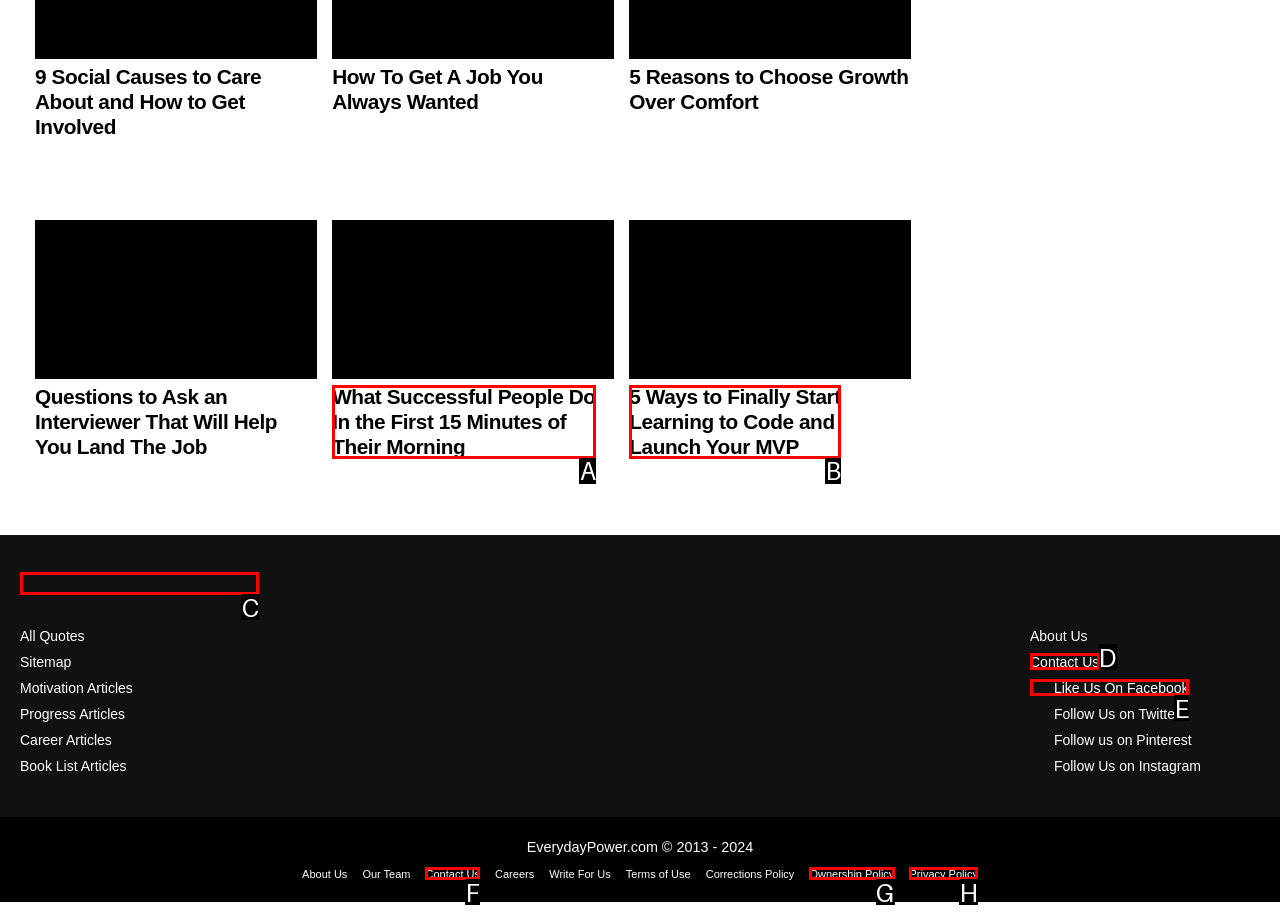Identify the letter of the UI element I need to click to carry out the following instruction: Visit 'Everyday Power'

C